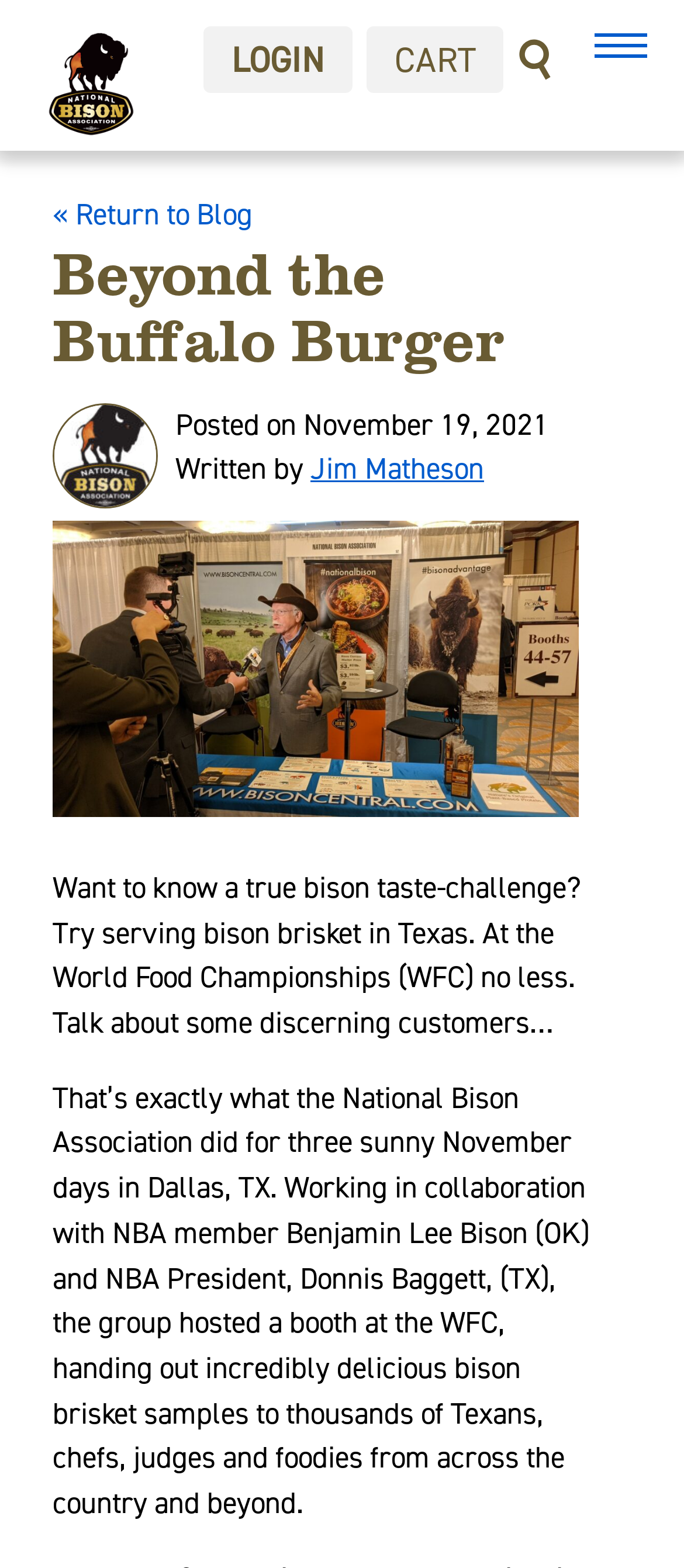Respond with a single word or phrase for the following question: 
Who wrote the article?

Jim Matheson